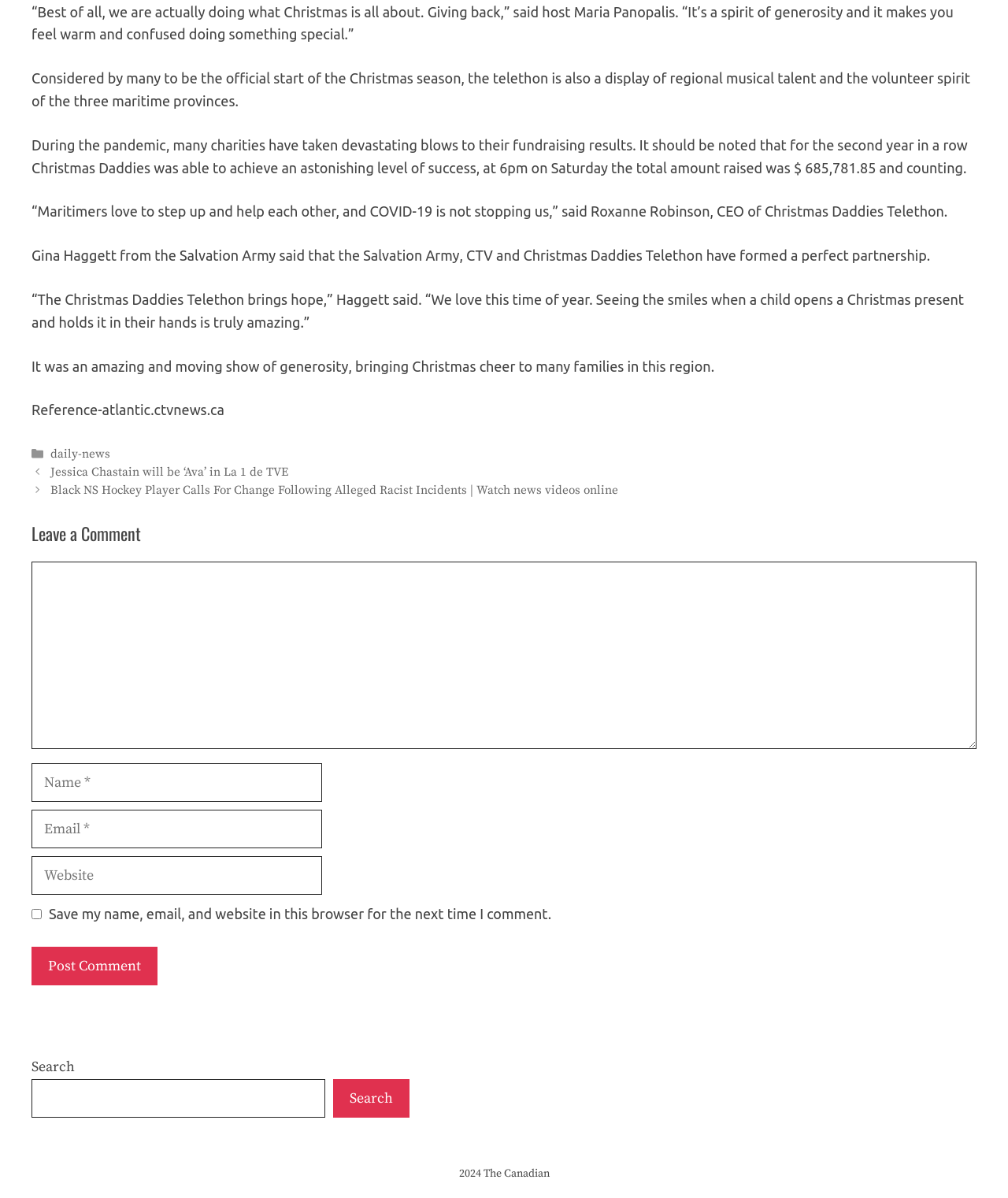Provide the bounding box coordinates of the HTML element this sentence describes: "parent_node: Comment name="url" placeholder="Website"". The bounding box coordinates consist of four float numbers between 0 and 1, i.e., [left, top, right, bottom].

[0.031, 0.715, 0.32, 0.747]